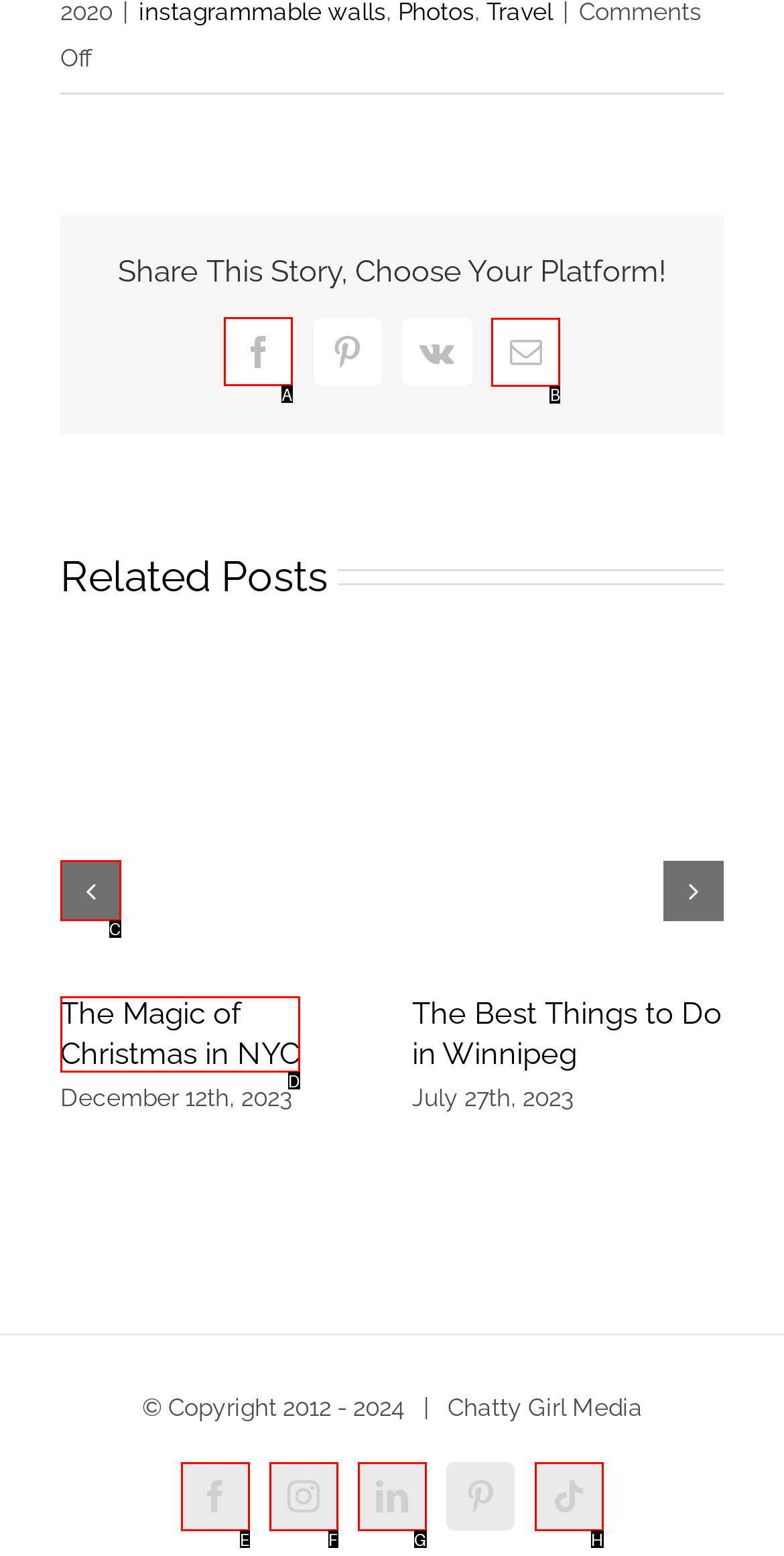Identify the letter of the UI element I need to click to carry out the following instruction: Share this story on Facebook

A